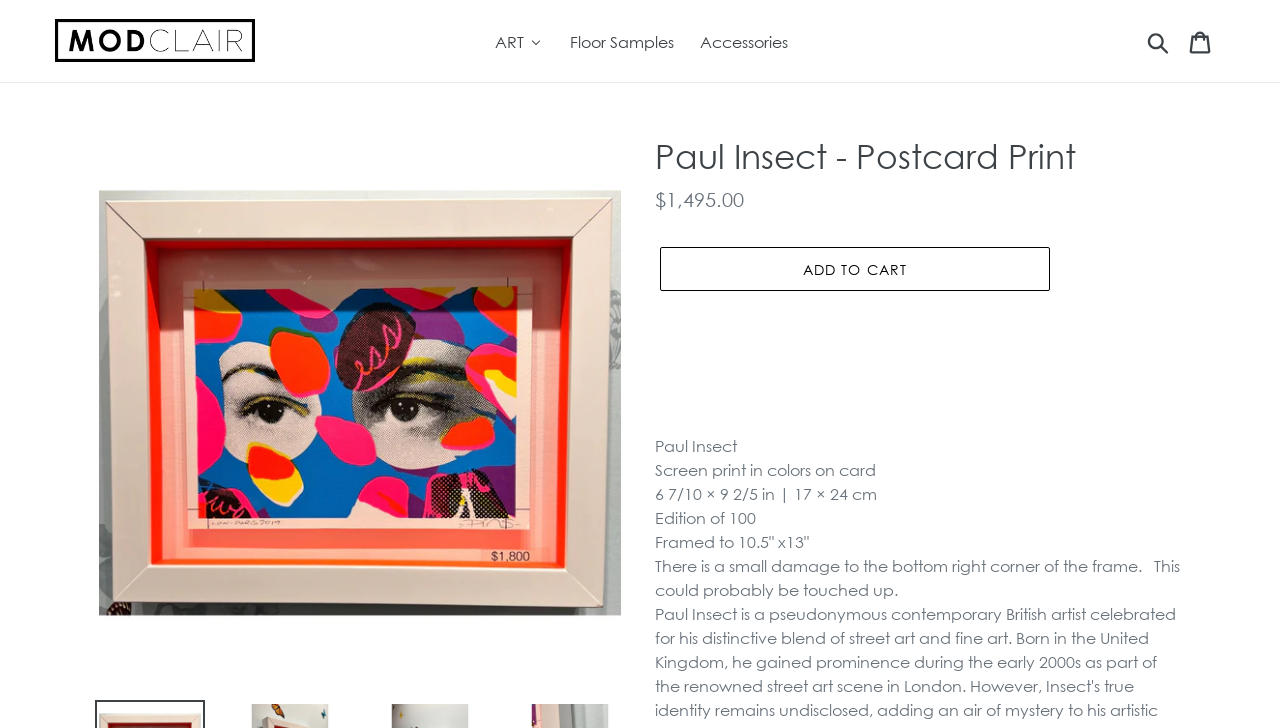What is the edition size of the print?
From the details in the image, answer the question comprehensively.

I found the edition size of the print by reading the static text 'Edition of 100' which indicates that there are only 100 copies of this print.